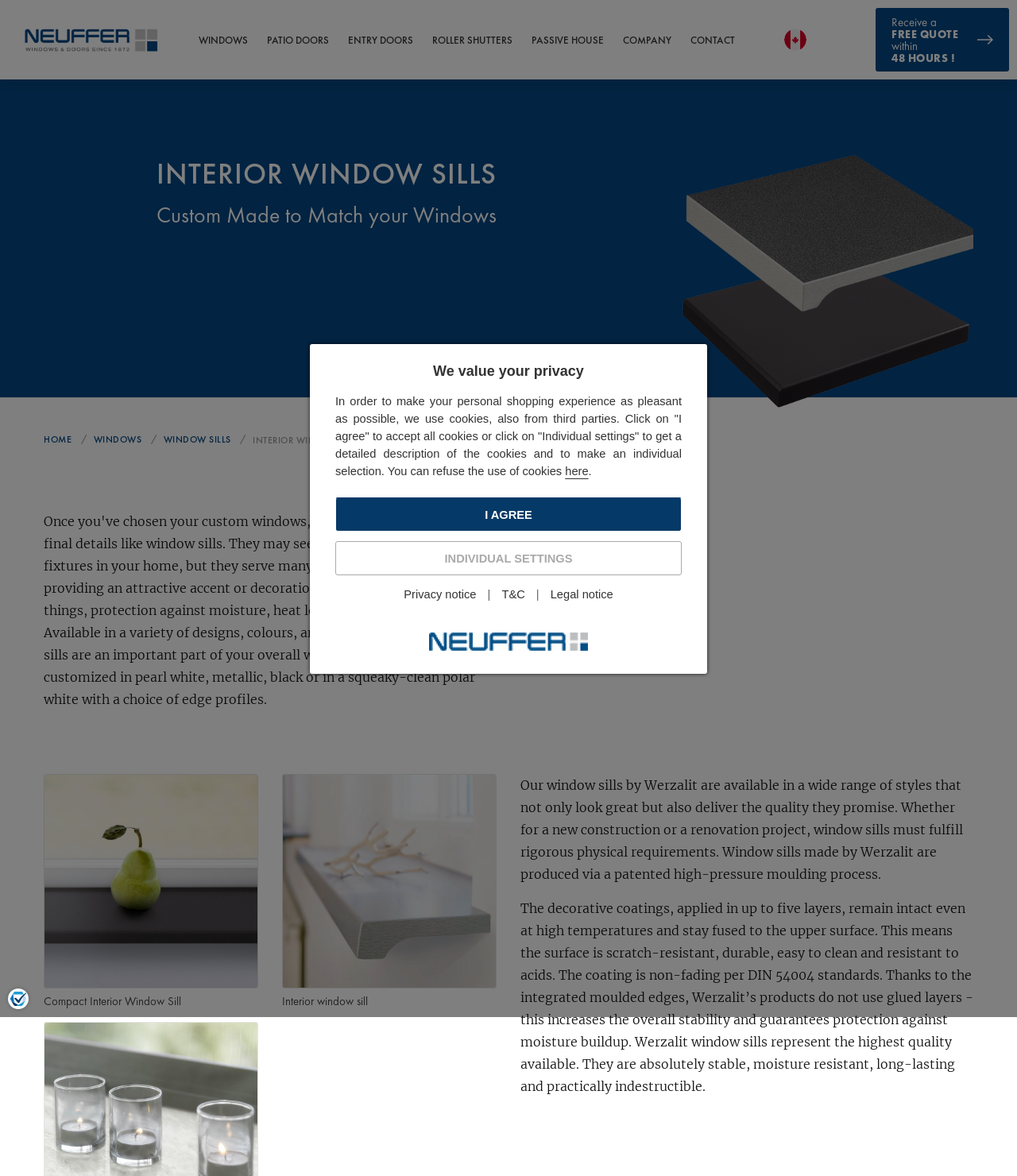How many layers of decorative coatings are applied?
Please provide a comprehensive answer to the question based on the webpage screenshot.

I found this information in the text that describes the production process of Werzalit window sills, which mentions that the decorative coatings are applied in up to five layers.